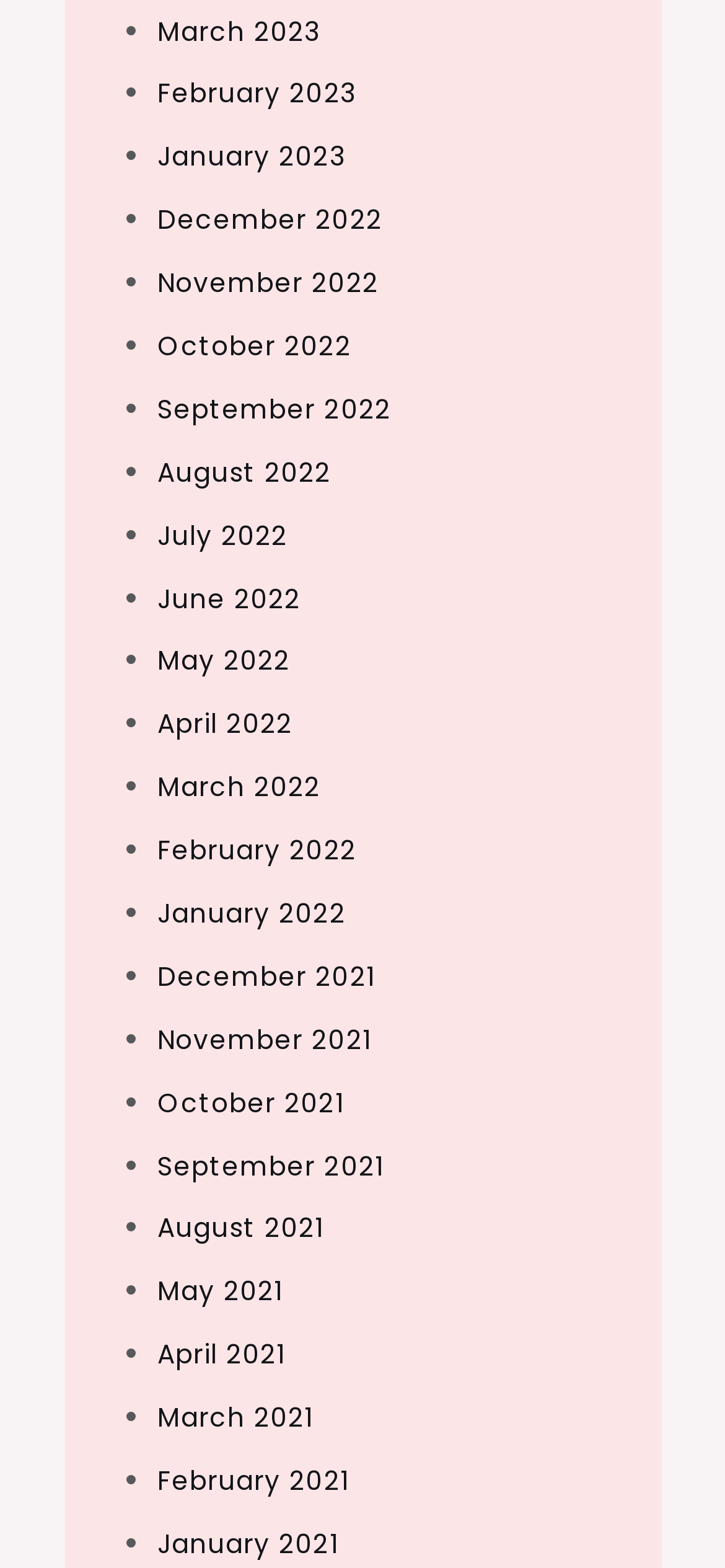Give a one-word or one-phrase response to the question: 
What is the earliest month listed?

January 2021